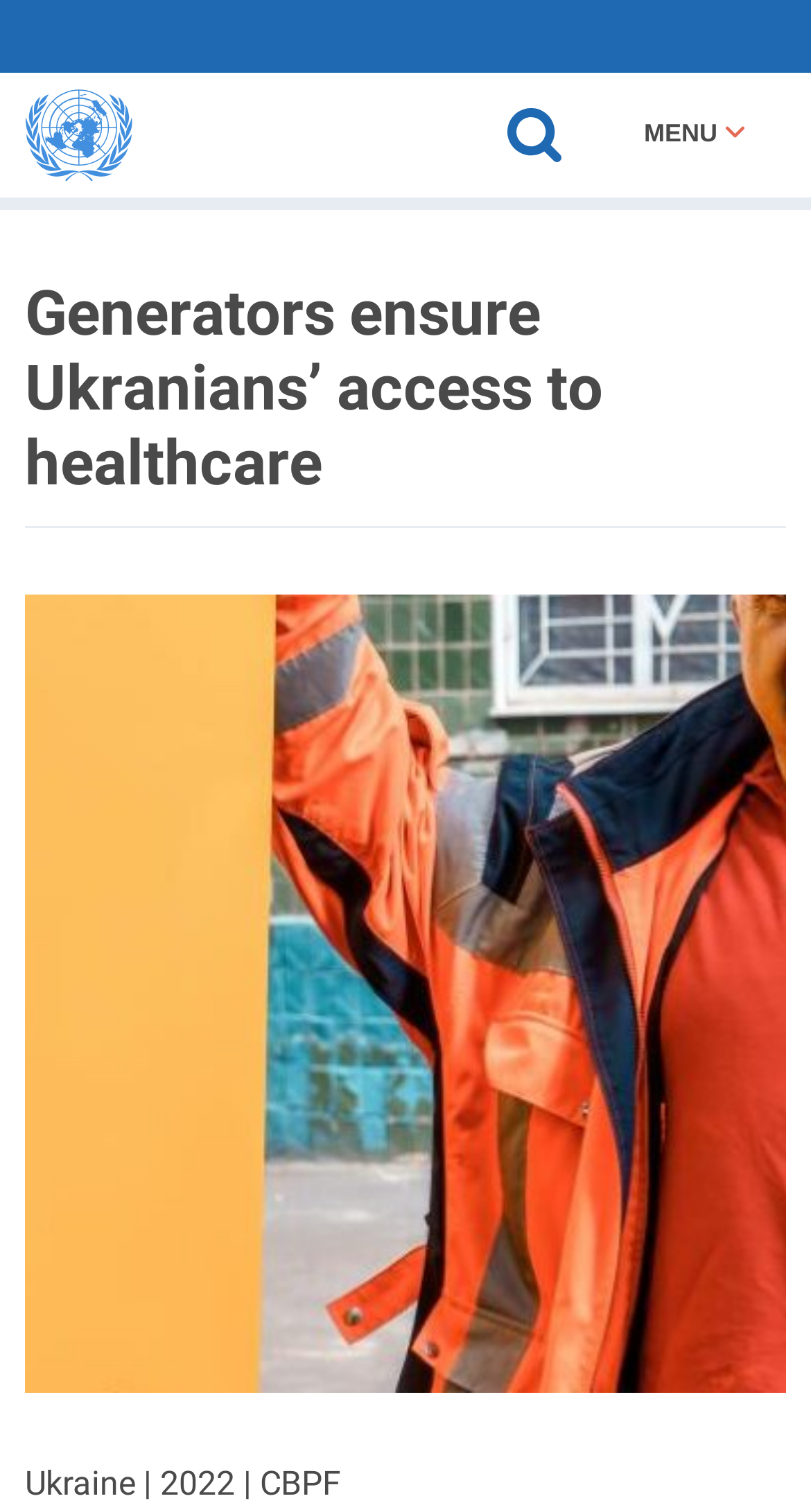Answer the question below in one word or phrase:
What is the purpose of the button with the text 'SEARCH'?

To search